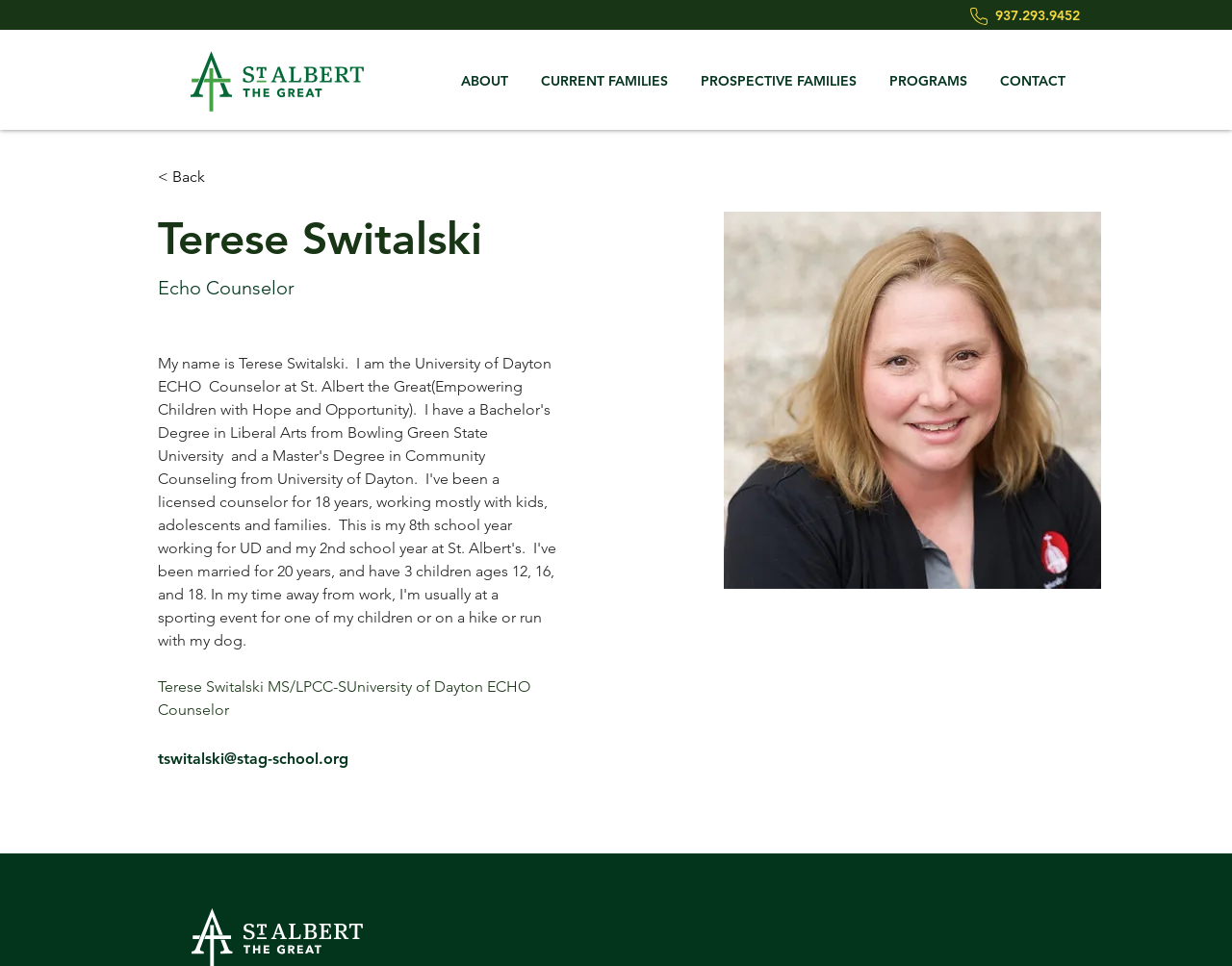Please reply to the following question using a single word or phrase: 
What is the profession of Terese Switalski?

Echo Counselor